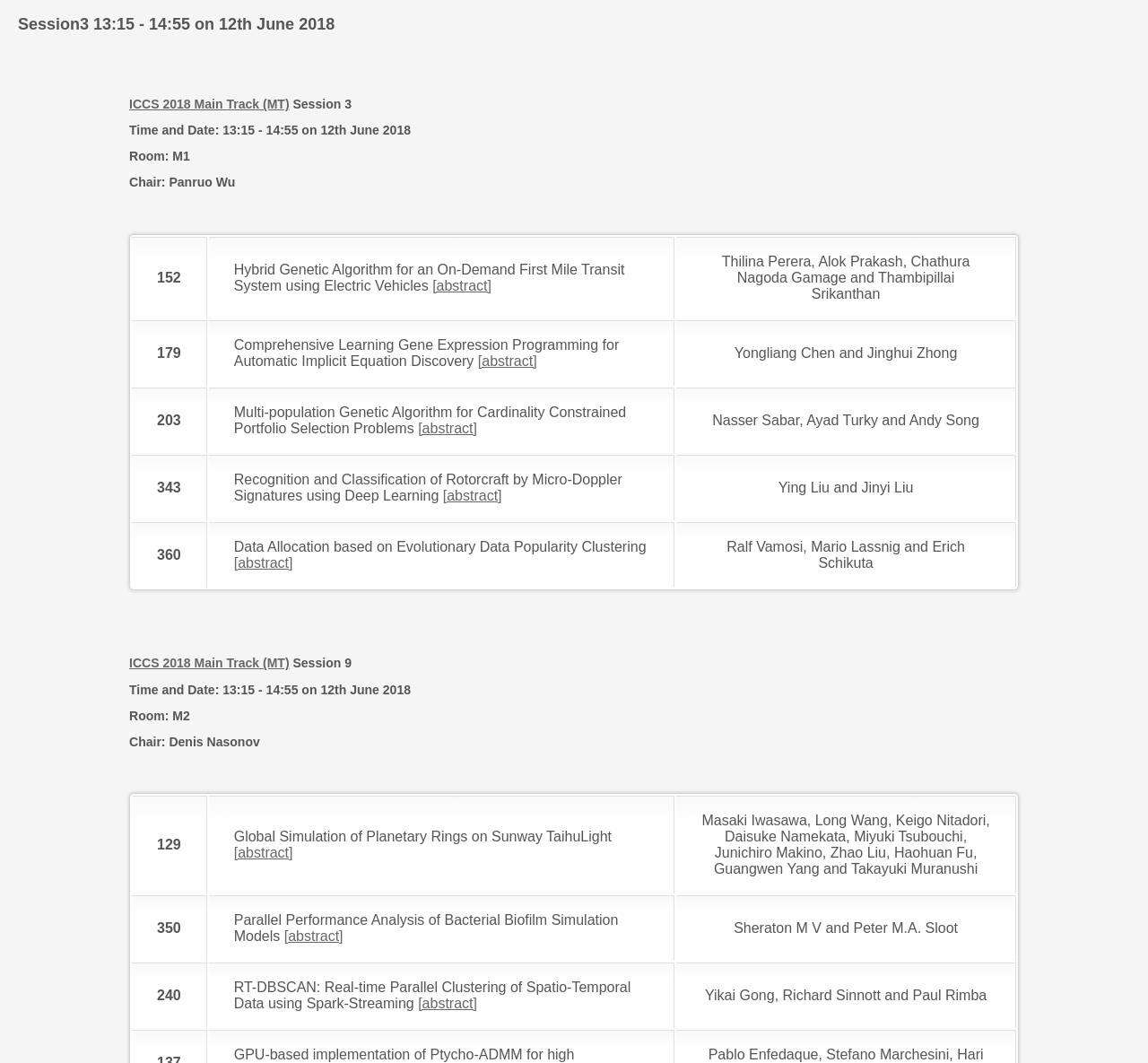Identify the bounding box coordinates of the specific part of the webpage to click to complete this instruction: "View abstract of 'Global Simulation of Planetary Rings on Sunway TaihuLight'".

[0.204, 0.795, 0.255, 0.809]